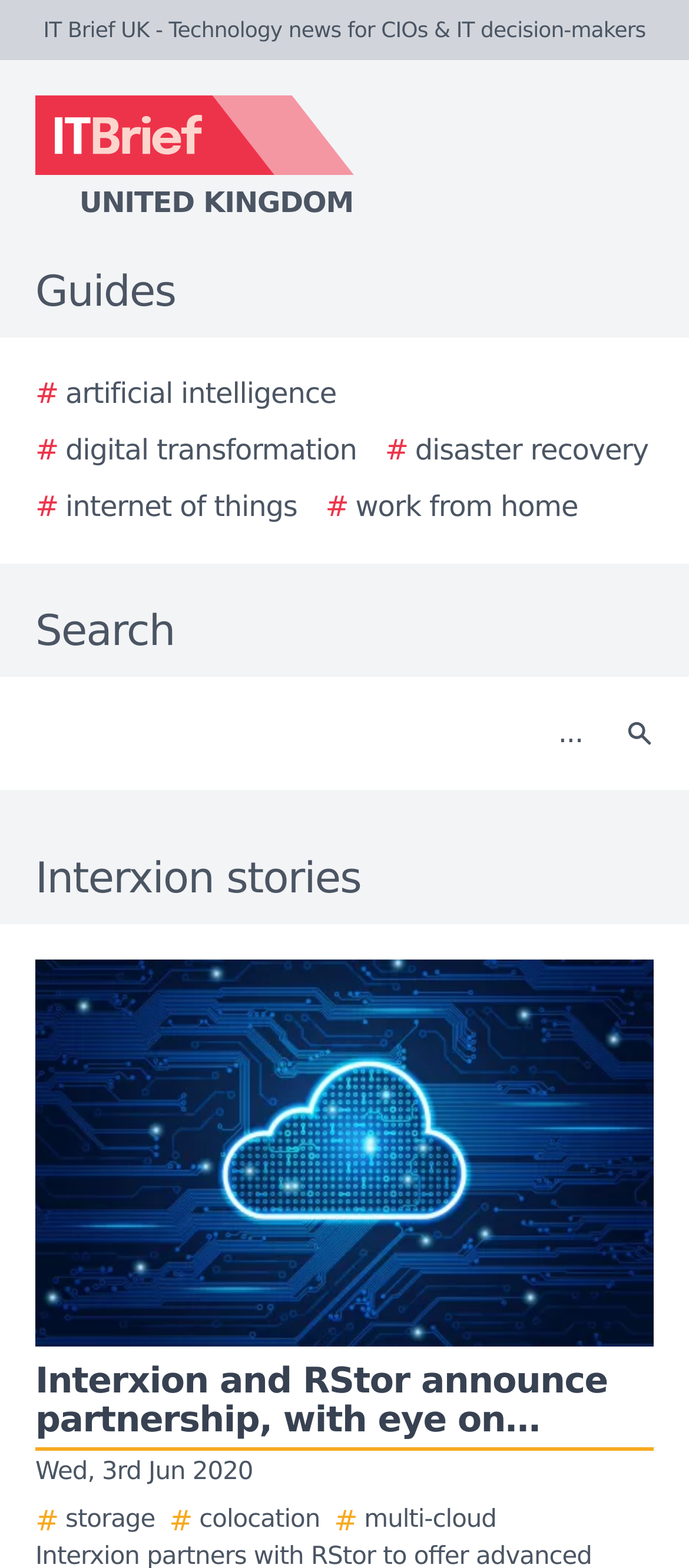Find and provide the bounding box coordinates for the UI element described here: "# internet of things". The coordinates should be given as four float numbers between 0 and 1: [left, top, right, bottom].

[0.051, 0.31, 0.431, 0.337]